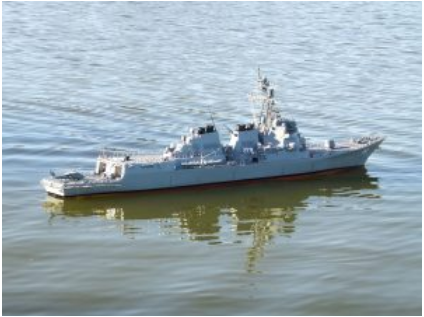Provide a single word or phrase to answer the given question: 
What is the purpose of the model according to the caption?

To exemplify the art of ship modeling